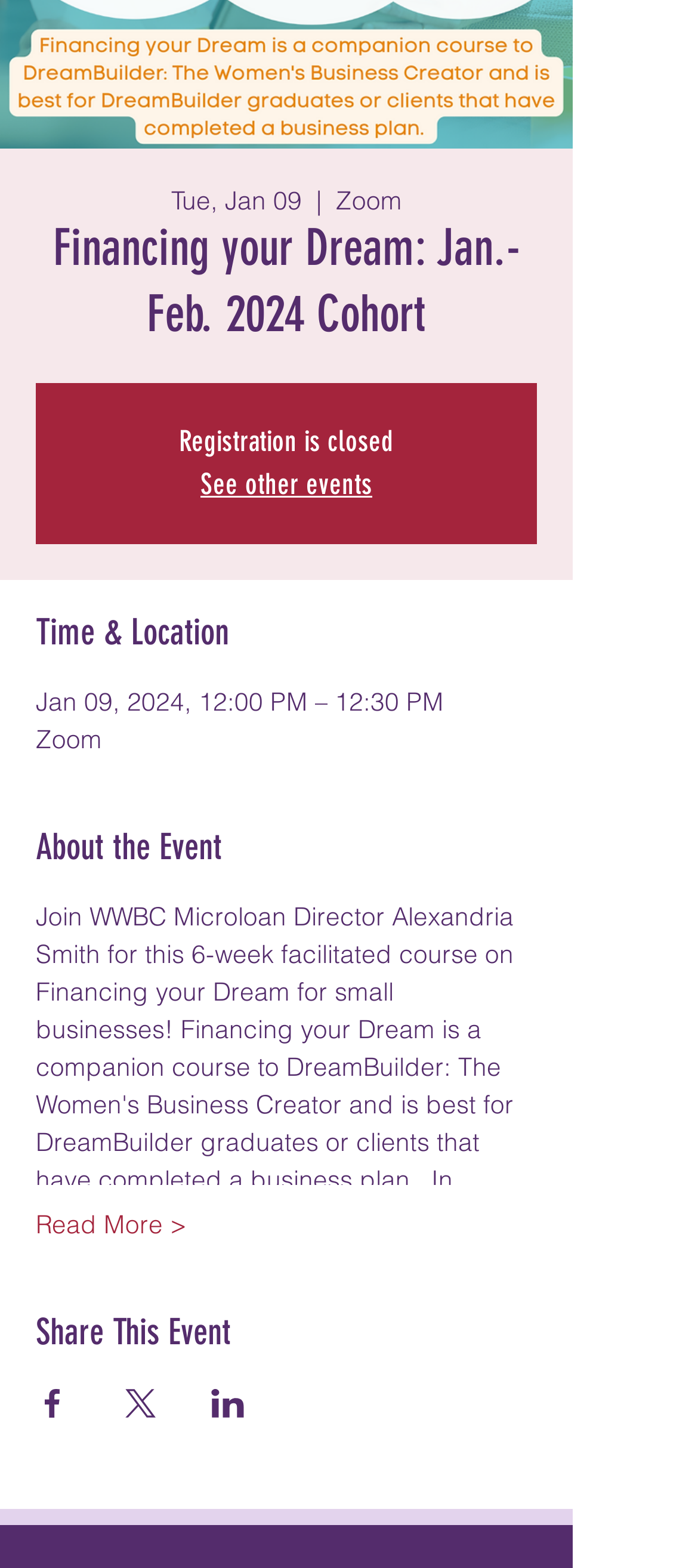Please provide the bounding box coordinates for the UI element as described: "aria-label="Share event on LinkedIn"". The coordinates must be four floats between 0 and 1, represented as [left, top, right, bottom].

[0.303, 0.886, 0.351, 0.904]